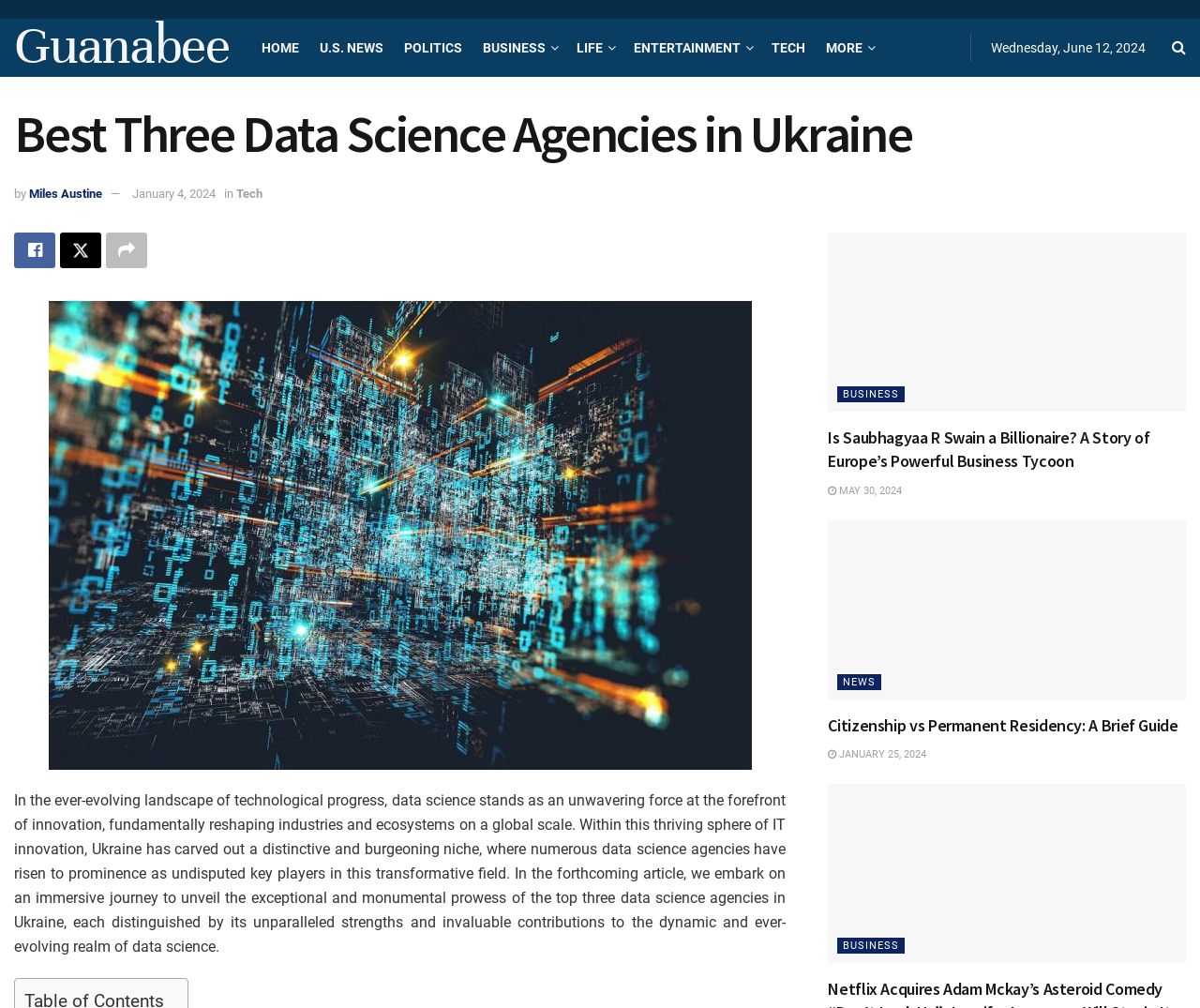Show the bounding box coordinates of the region that should be clicked to follow the instruction: "View the 'TECH' section."

[0.643, 0.019, 0.671, 0.076]